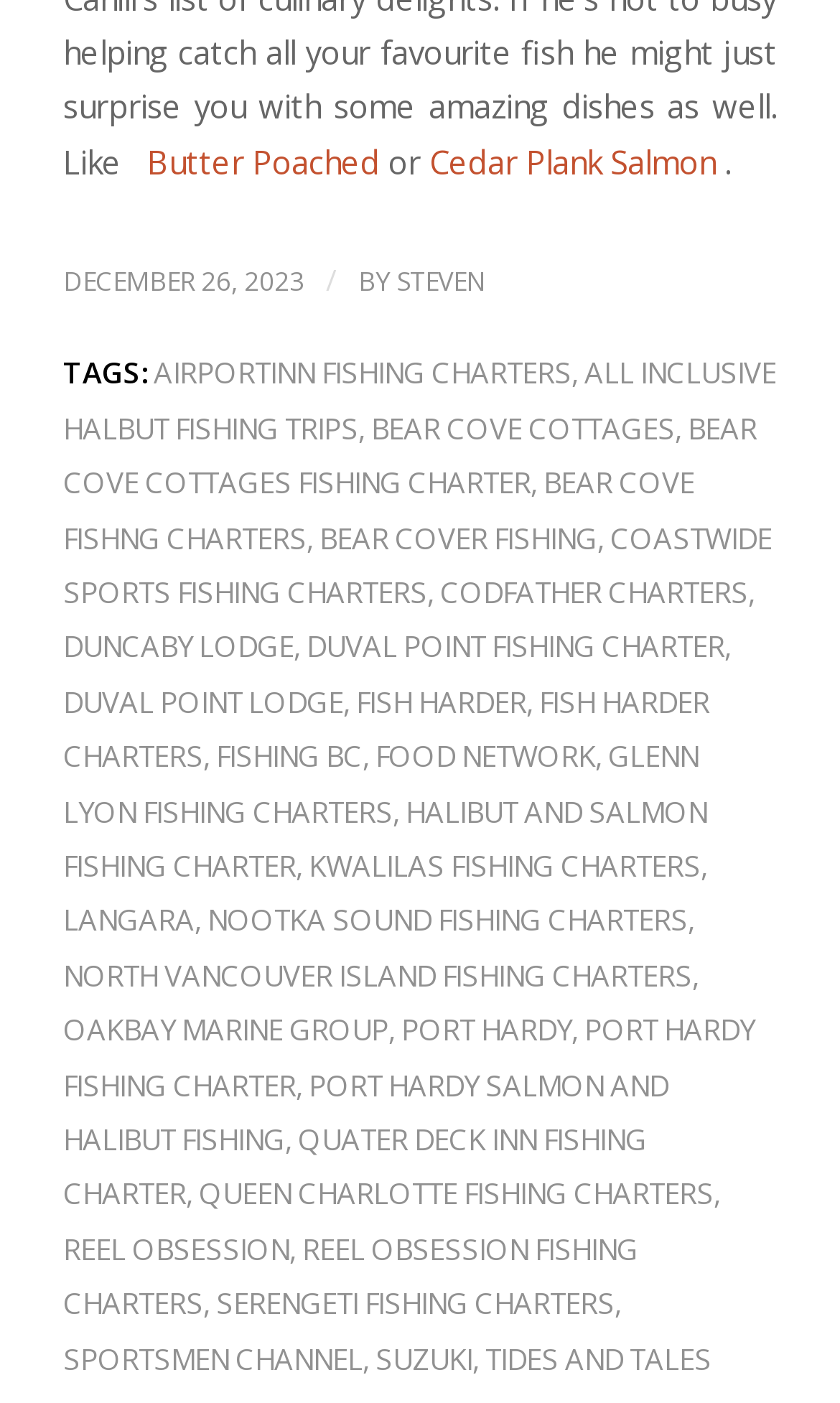Please determine the bounding box coordinates of the element's region to click in order to carry out the following instruction: "View 'DECEMBER 26, 2023'". The coordinates should be four float numbers between 0 and 1, i.e., [left, top, right, bottom].

[0.075, 0.187, 0.362, 0.213]